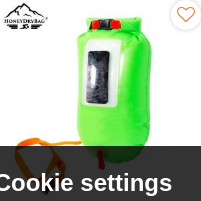Use a single word or phrase to answer this question: 
Is the swim buoy customizable?

Yes